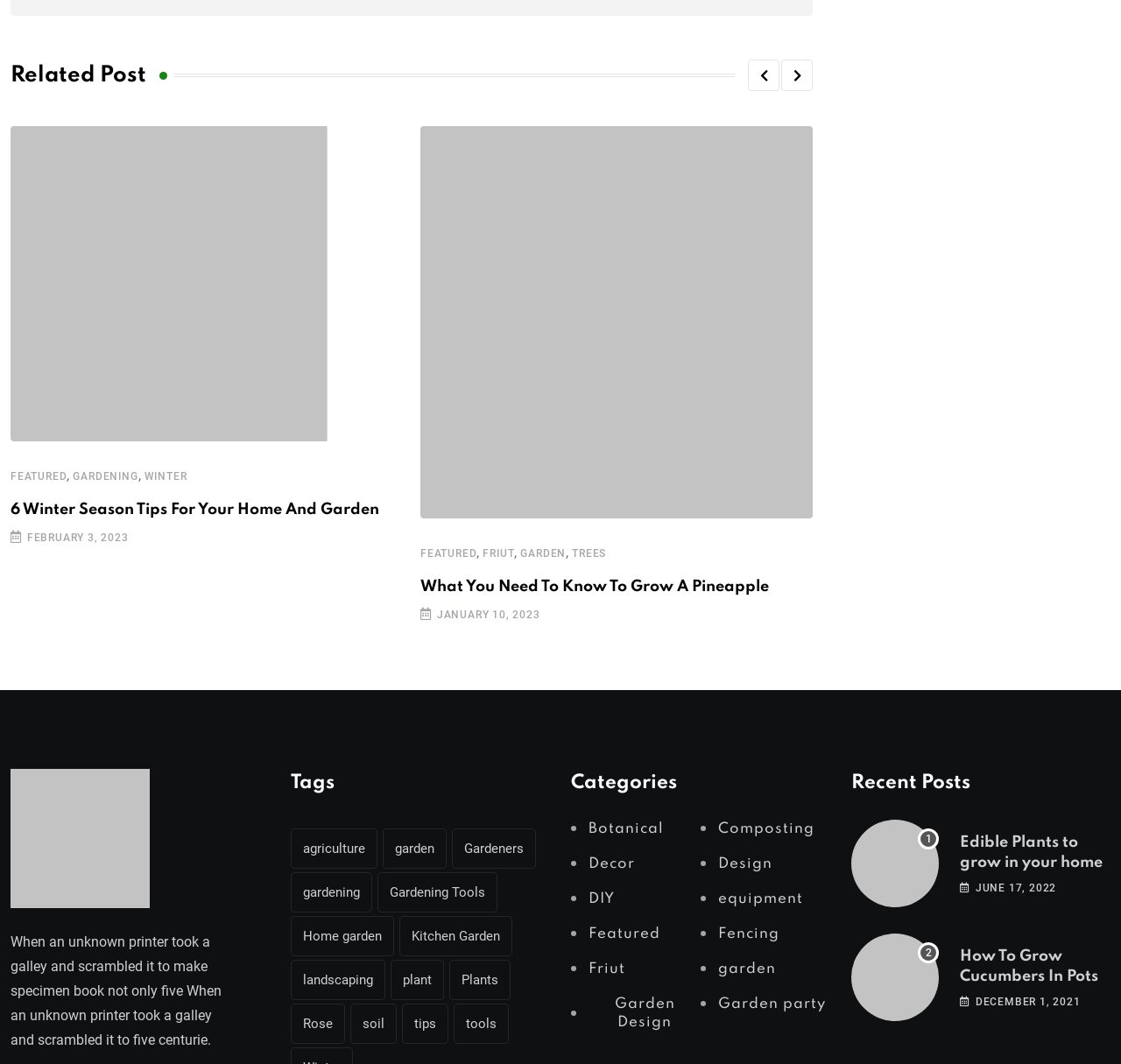From the screenshot, find the bounding box of the UI element matching this description: "Garden party". Supply the bounding box coordinates in the form [left, top, right, bottom], each a float between 0 and 1.

[0.625, 0.935, 0.741, 0.952]